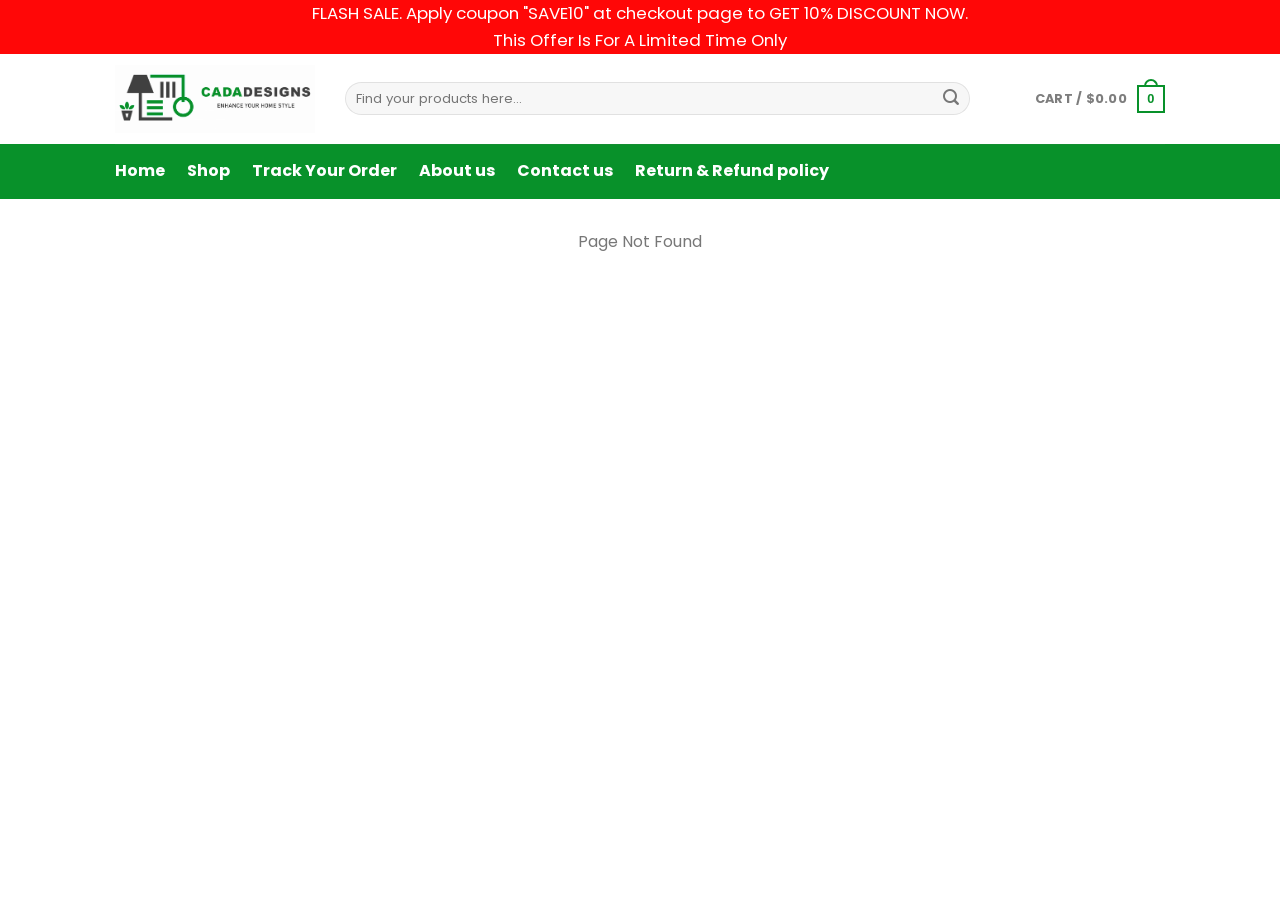Using the description "Return & Refund policy", predict the bounding box of the relevant HTML element.

[0.496, 0.168, 0.648, 0.207]